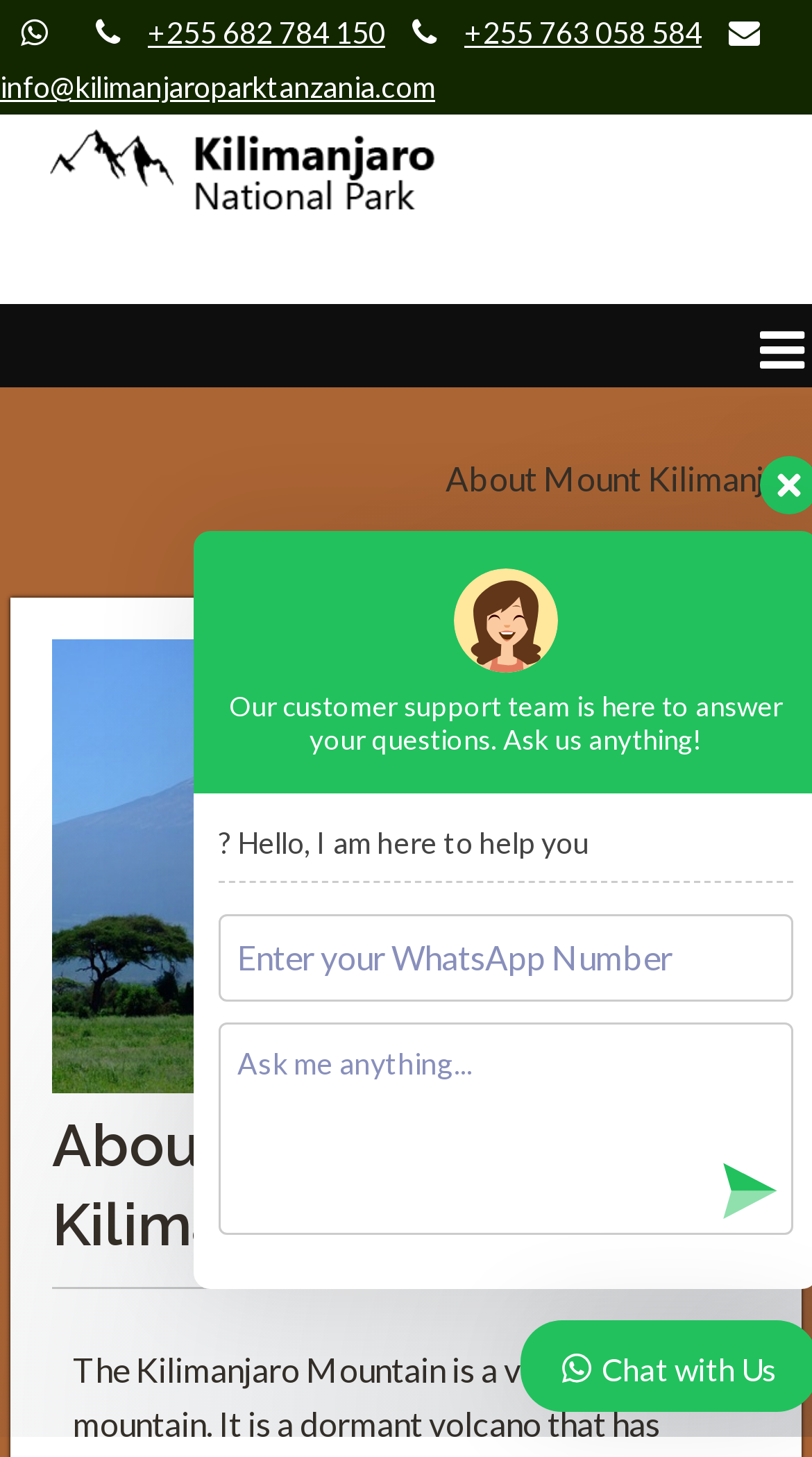What is the image on the top right?
Give a one-word or short-phrase answer derived from the screenshot.

kilimanjaro logo